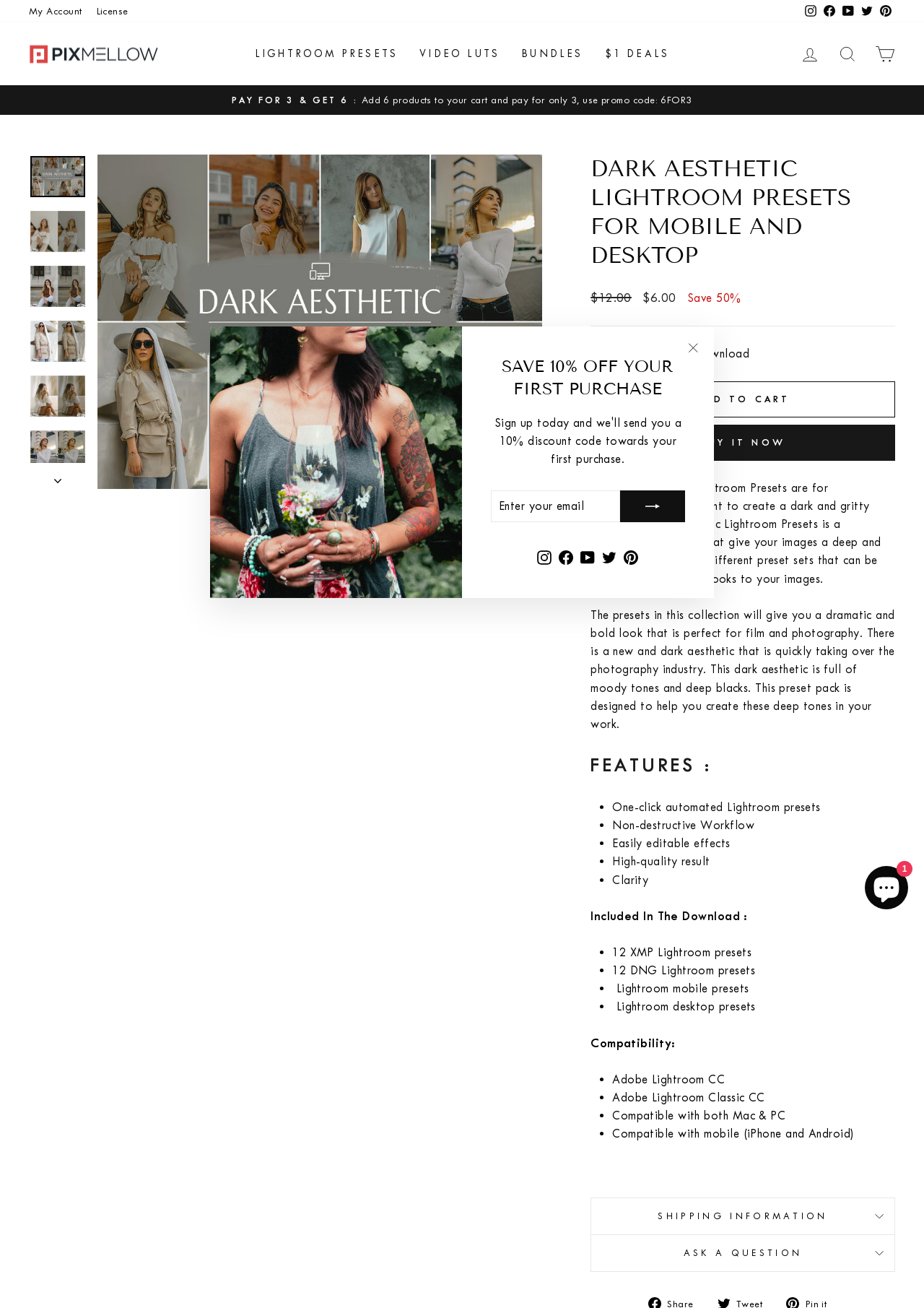Identify the bounding box coordinates of the element to click to follow this instruction: 'View Services'. Ensure the coordinates are four float values between 0 and 1, provided as [left, top, right, bottom].

None